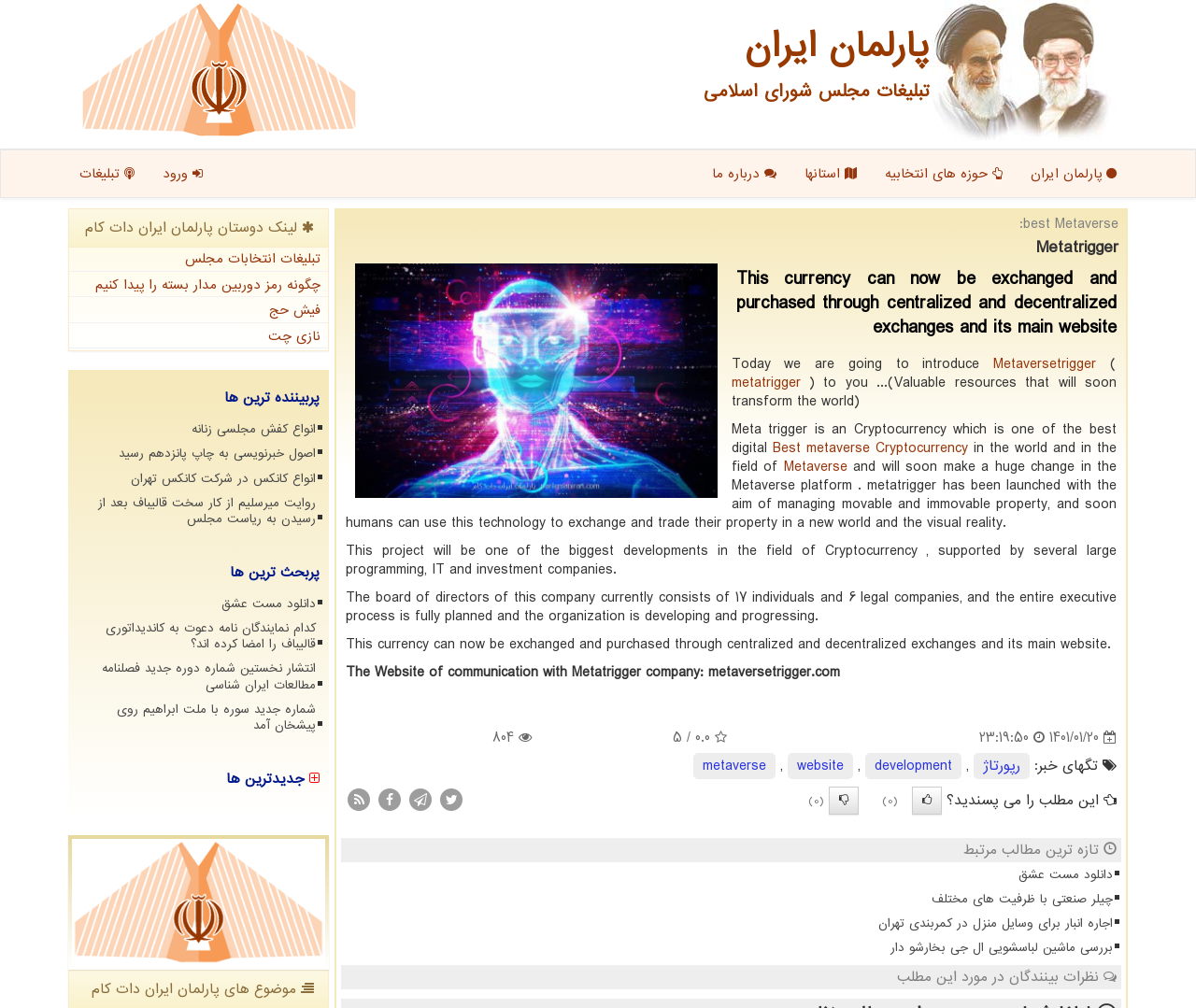Respond to the question below with a single word or phrase:
What is the purpose of Metatrigger?

Managing movable and immovable property